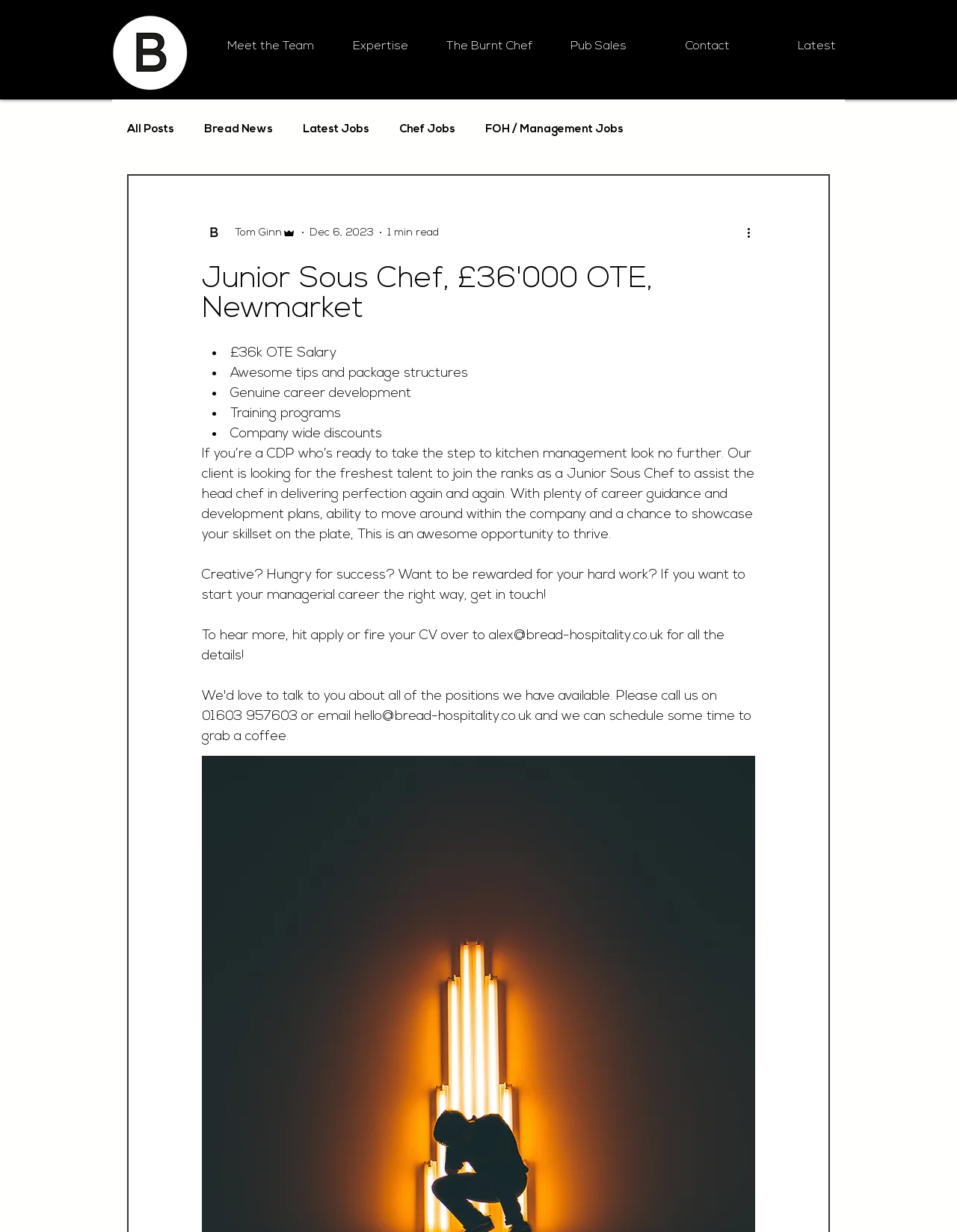What is the salary of the Junior Sous Chef?
Please provide a detailed answer to the question.

The salary of the Junior Sous Chef is mentioned in the job description as '£36k OTE Salary', which is one of the benefits listed.